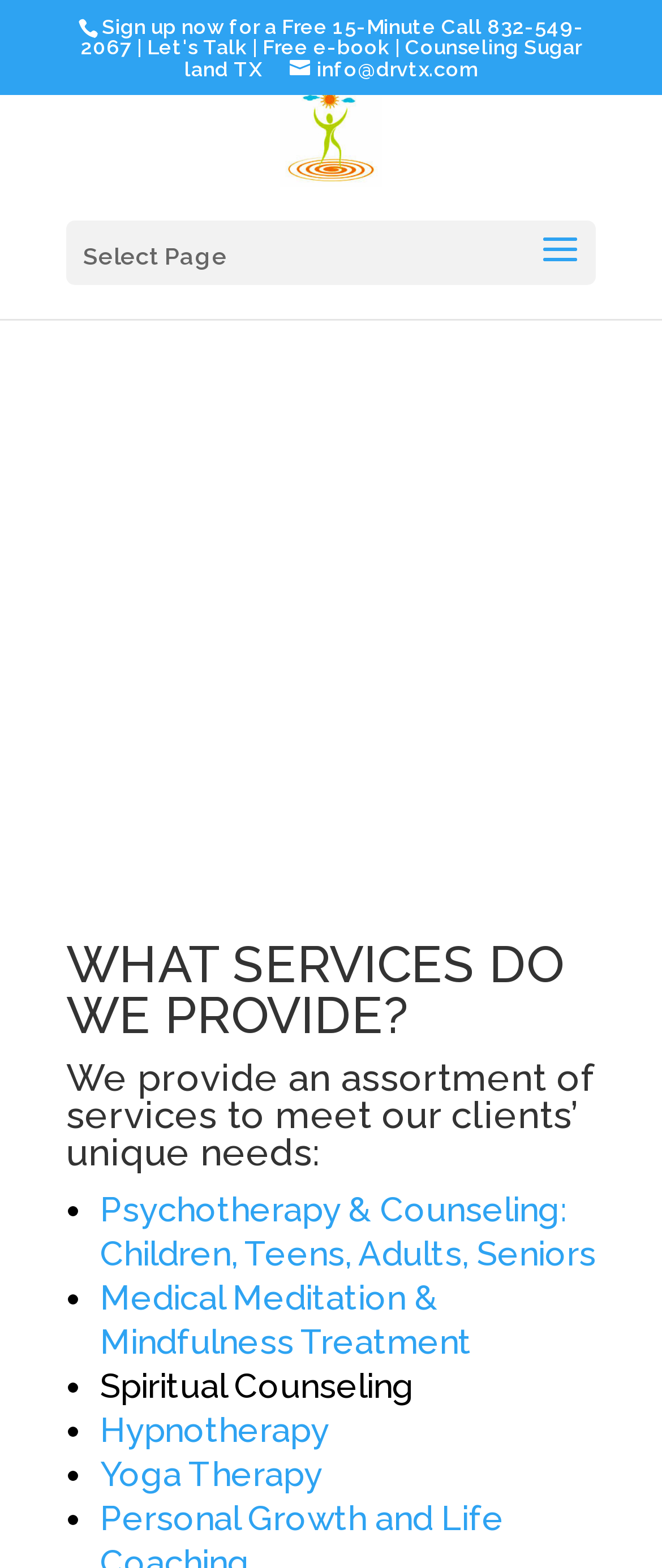Analyze and describe the webpage in a detailed narrative.

This webpage is about counseling services provided by Dr. V. At the top, there is a call-to-action section with a "Sign up now for a Free 15-Minute Call" button, a phone number "832-549-2067", and a "Let's Talk" link. Next to these elements, there is a "Free e-book" link and a text "Counseling Sugar land TX". 

Below this section, there is a logo of "Feelings Counseling & Coaching Services, PLLC-Dr. V." with a link to the email address "info@drvtx.com". 

On the left side, there is a navigation menu with a "Select Page" option. 

The main content of the webpage is divided into sections. The first section has a heading "WHAT SERVICES DO WE PROVIDE?" followed by a subheading that explains the variety of services offered. Below this, there is a list of services including "Psychotherapy & Counseling", "Medical Meditation & Mindfulness Treatment", "Spiritual Counseling", "Hypnotherapy", and "Yoga Therapy", each with a bullet point and a link to more information.